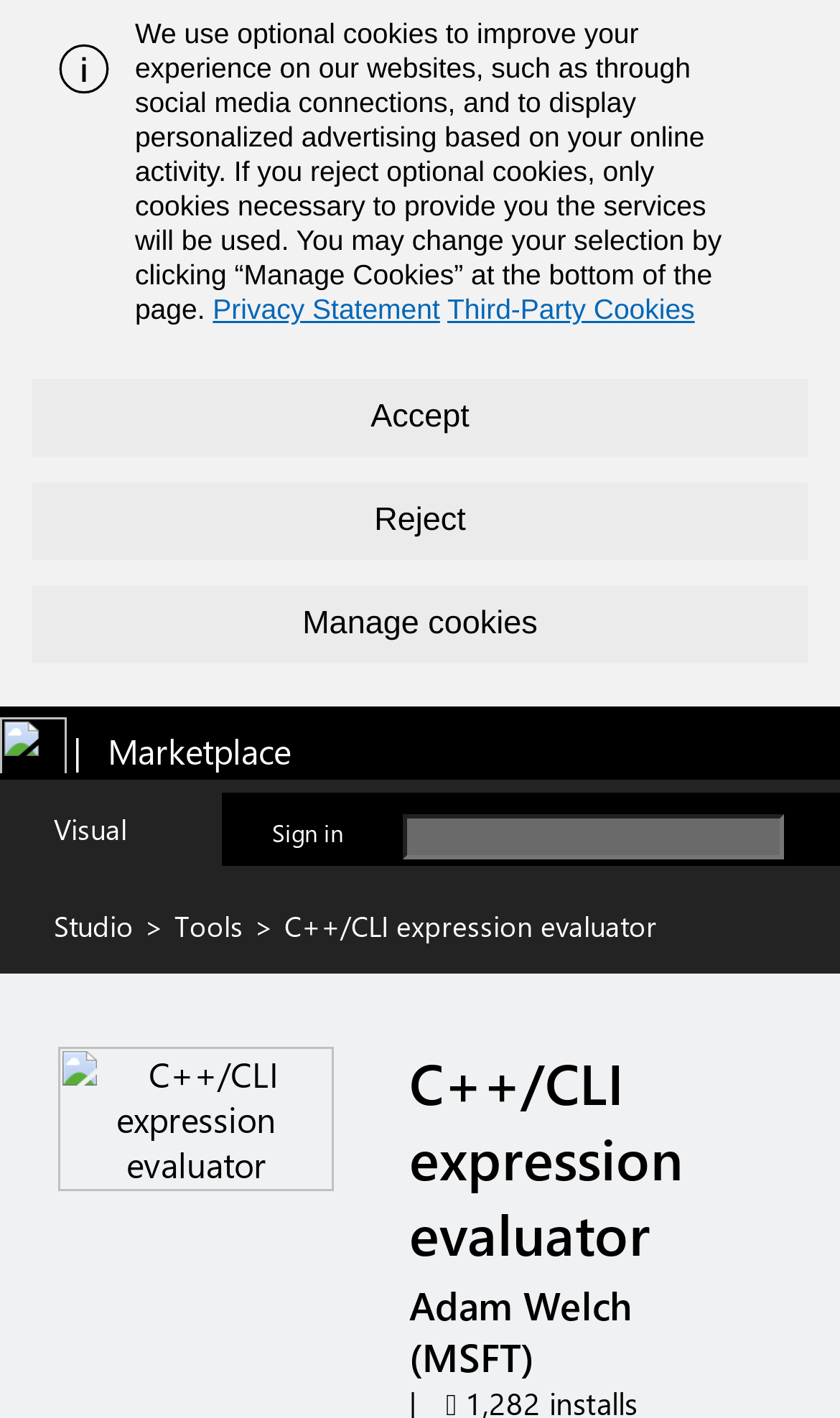Determine the bounding box coordinates for the clickable element to execute this instruction: "View more extensions from Adam Welch (MSFT)". Provide the coordinates as four float numbers between 0 and 1, i.e., [left, top, right, bottom].

[0.487, 0.902, 0.751, 0.975]